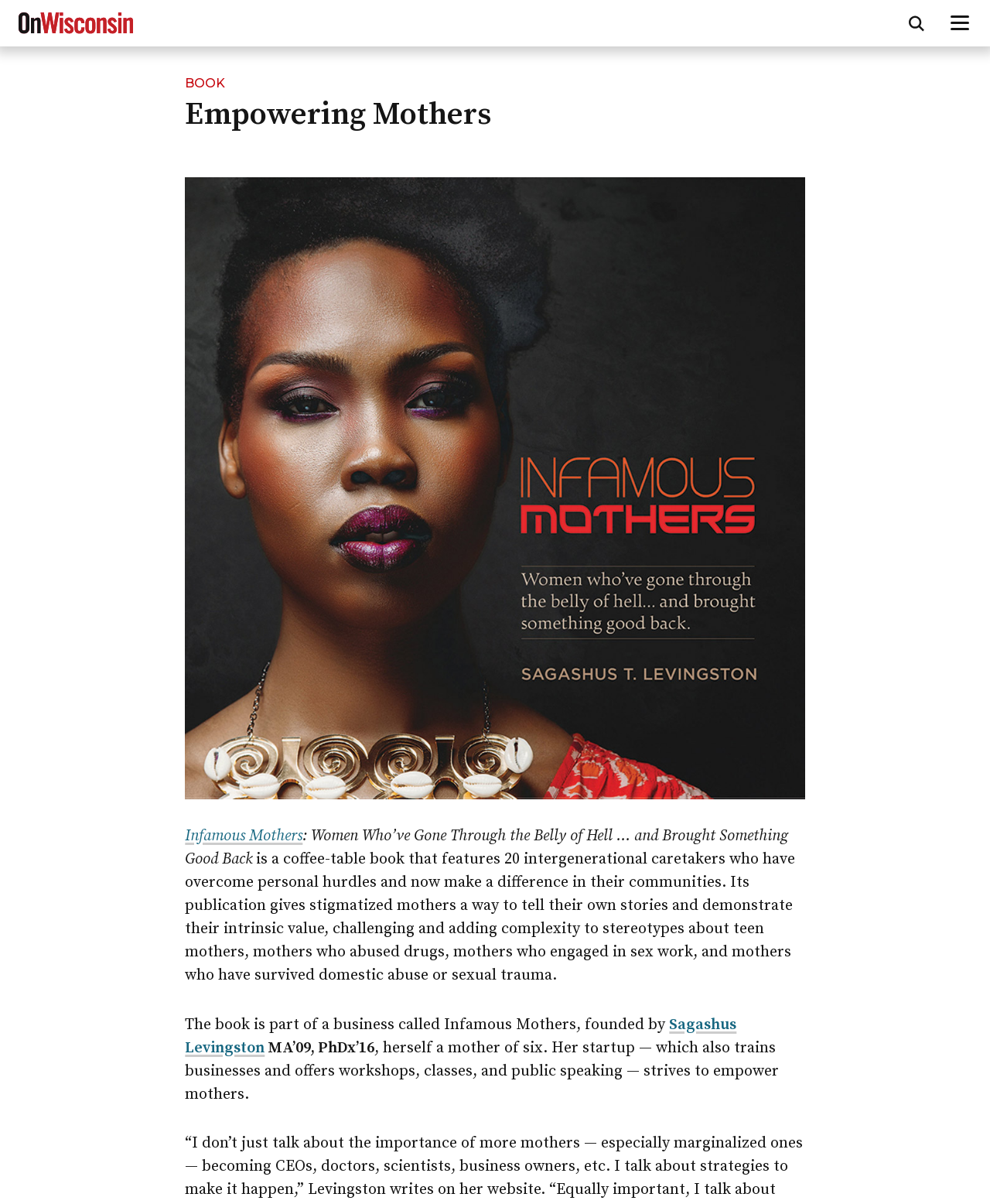From the image, can you give a detailed response to the question below:
How many caretakers are featured in the book?

The number of caretakers featured in the book is obtained from the StaticText element with the text 'is a coffee-table book that features 20 intergenerational caretakers who have overcome personal hurdles and now make a difference in their communities.'. This element is a child of the root element and has a bounding box with coordinates [0.187, 0.706, 0.803, 0.818].